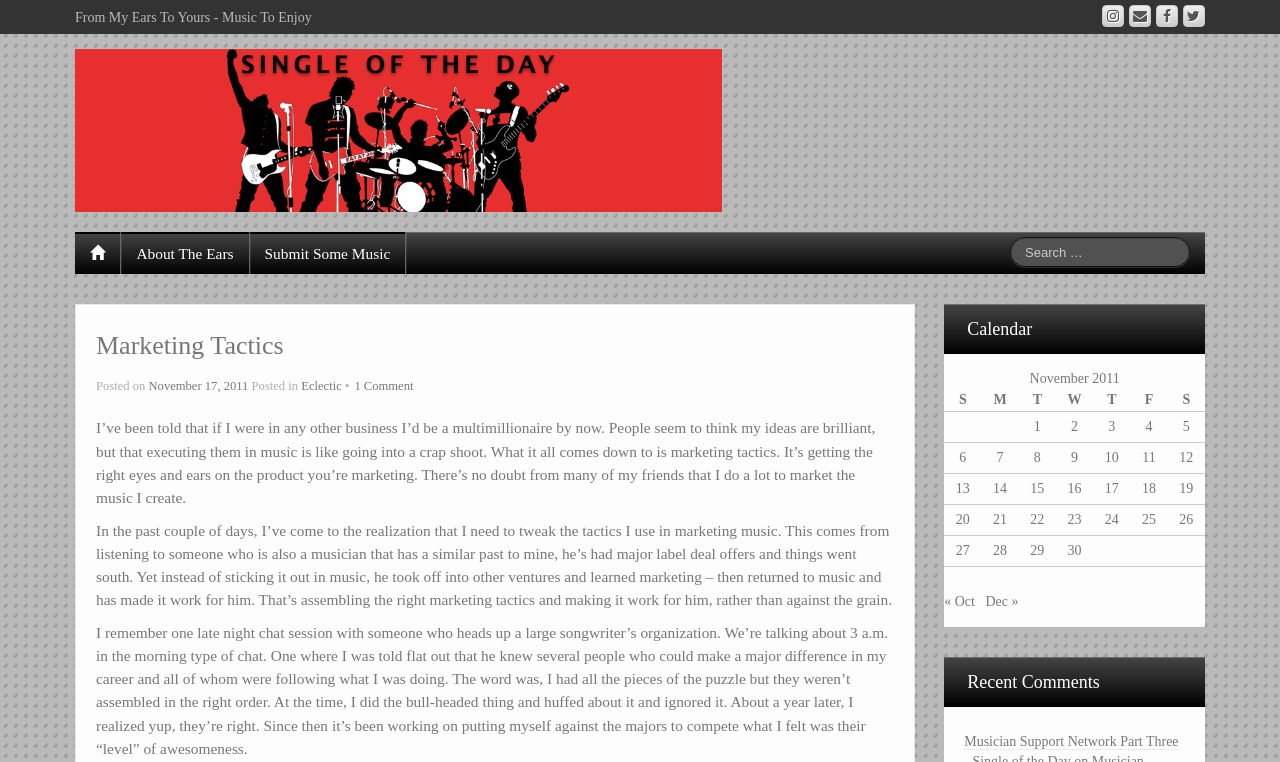Write an elaborate caption that captures the essence of the webpage.

The webpage is about music and marketing tactics. At the top, there is a heading "From My Ears To Yours - Music To Enjoy" followed by a row of social media icons on the right side. Below the heading, there is a link "Single of the Day" with an associated image. 

On the left side, there are several links, including "About The Ears" and "Submit Some Music", as well as a search box. 

The main content of the page is an article titled "Marketing Tactics" which discusses the importance of marketing in the music industry. The article is divided into three paragraphs, each describing the author's experiences and realizations about marketing music. 

On the right side, there is a calendar for November 2011, with links to posts published on specific dates. The calendar is presented in a table format with days of the week as column headers and dates as row headers. Each date has a corresponding link to a post published on that day. 

At the bottom of the page, there are no other notable elements.